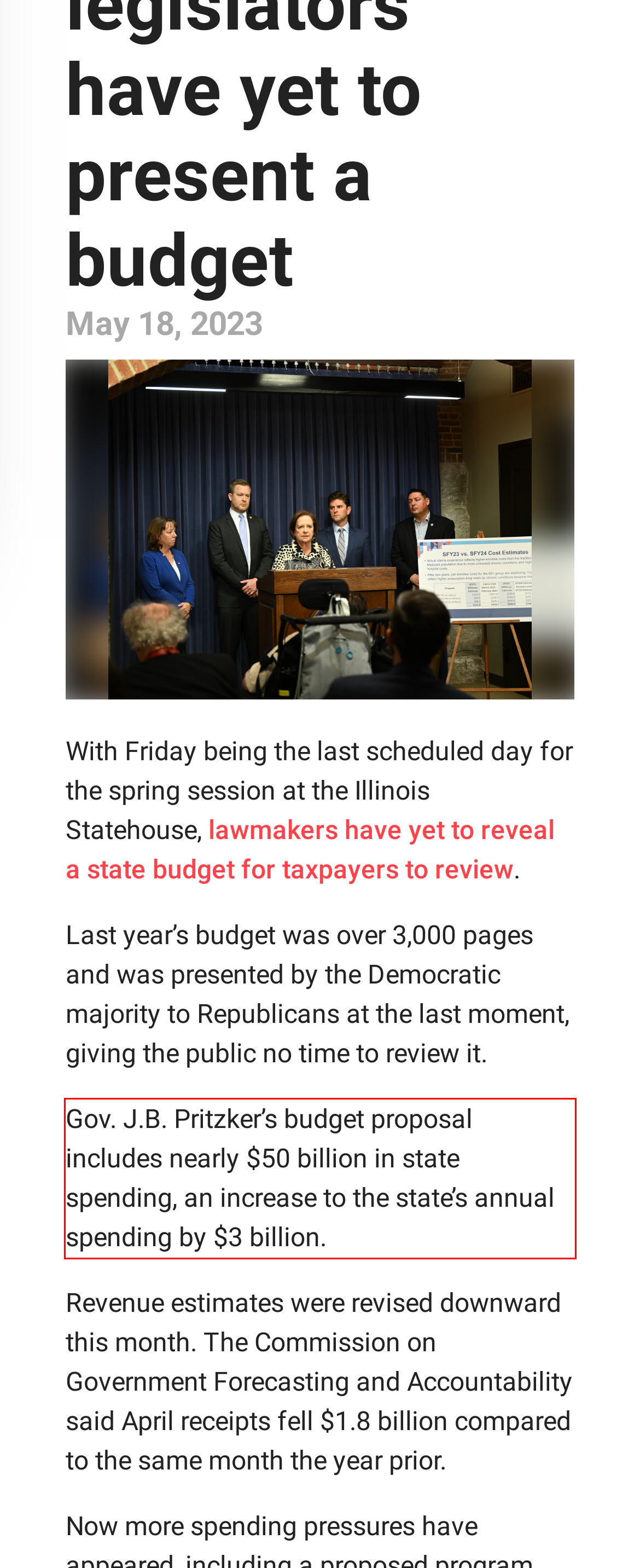From the given screenshot of a webpage, identify the red bounding box and extract the text content within it.

Gov. J.B. Pritzker’s budget proposal includes nearly $50 billion in state spending, an increase to the state’s annual spending by $3 billion.